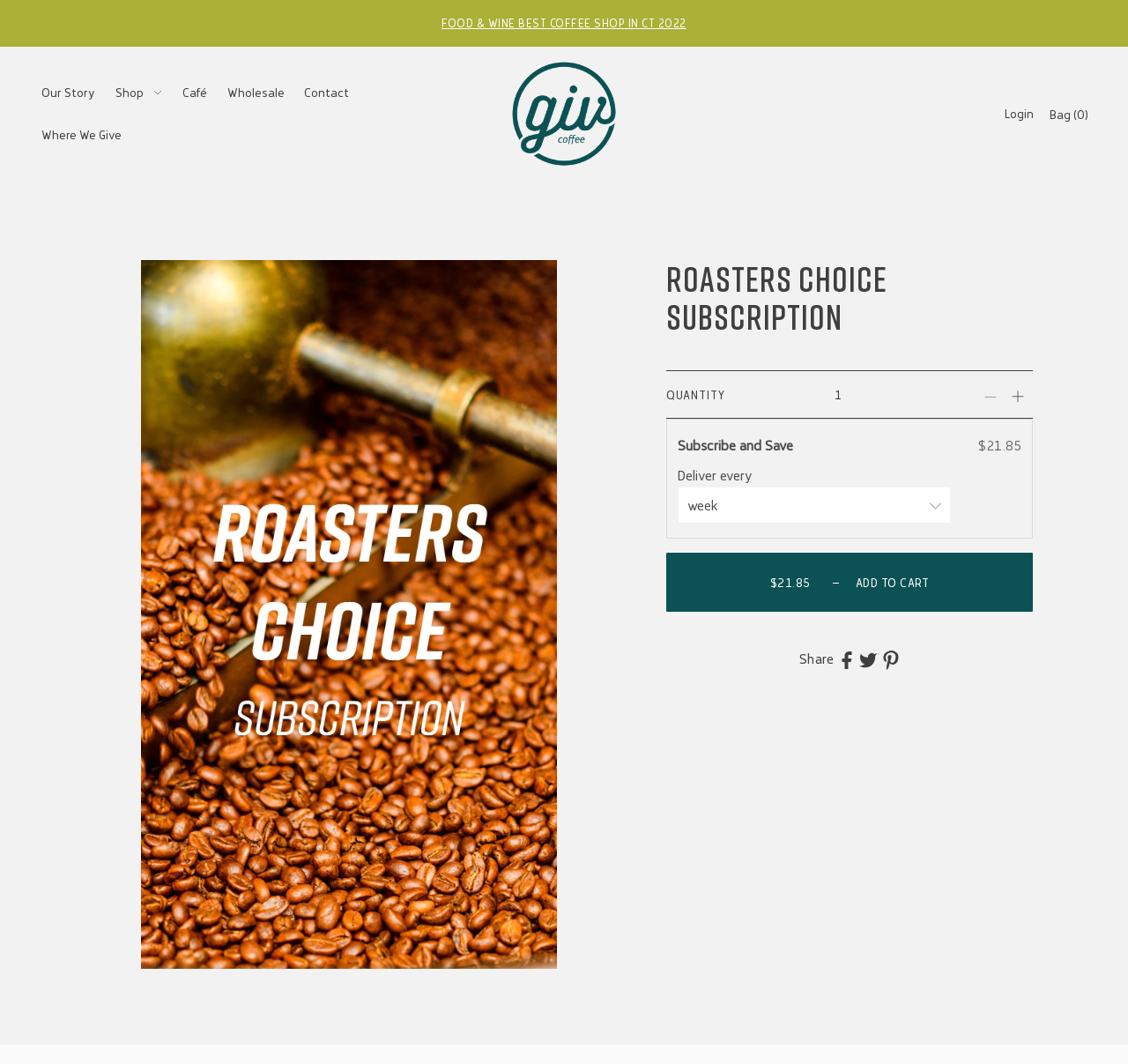What is the price of the 'Roasters Choice Subscription'?
Using the image provided, answer with just one word or phrase.

$21.85